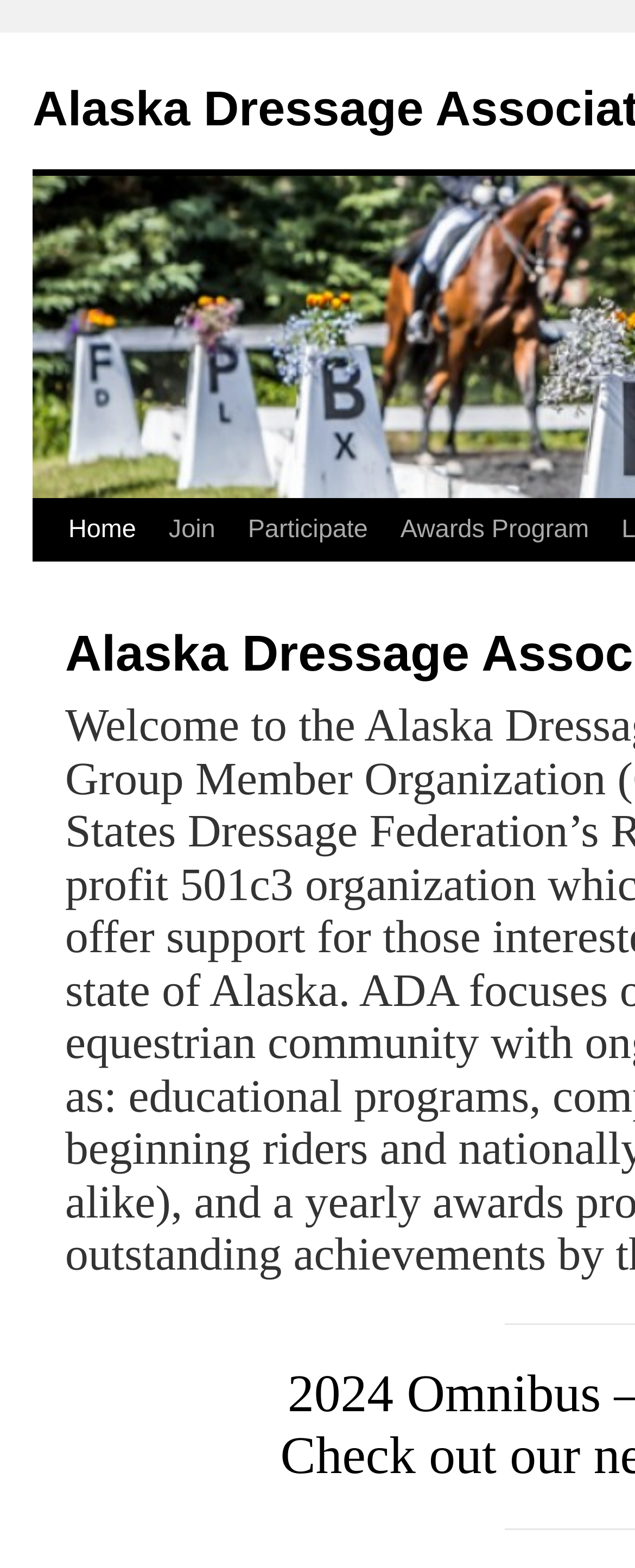Generate the main heading text from the webpage.

Alaska Dressage Association